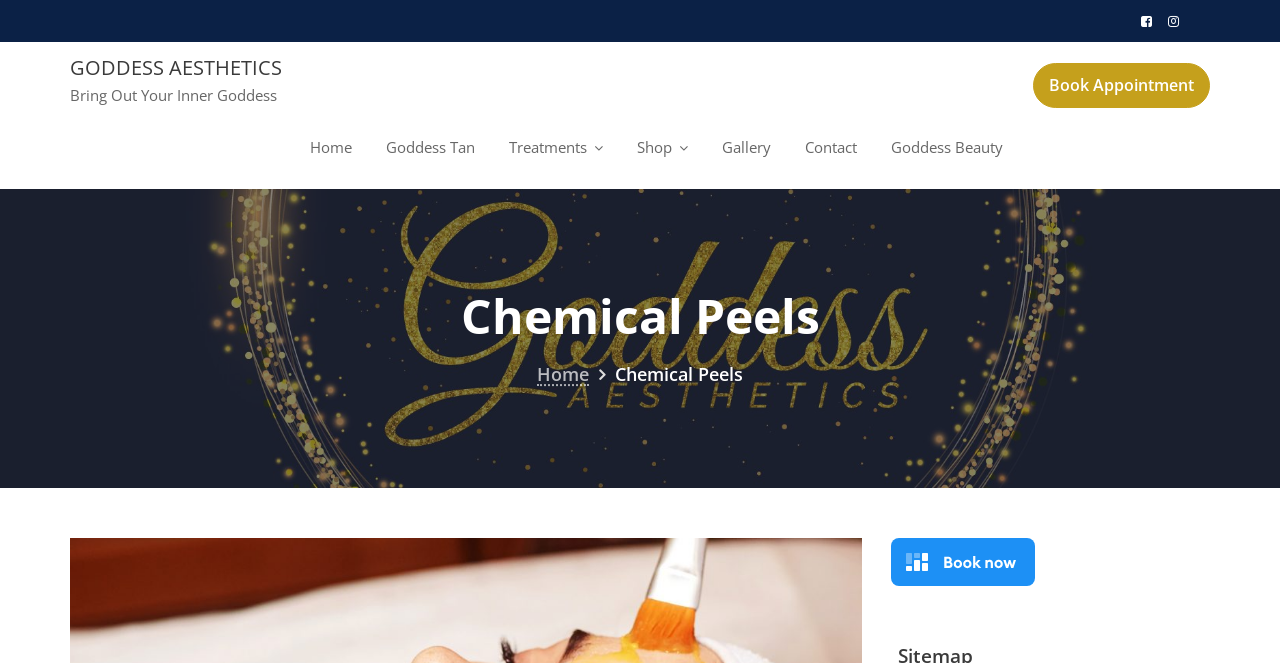Please identify the coordinates of the bounding box that should be clicked to fulfill this instruction: "Click the Goddess Aesthetics link".

[0.055, 0.081, 0.22, 0.122]